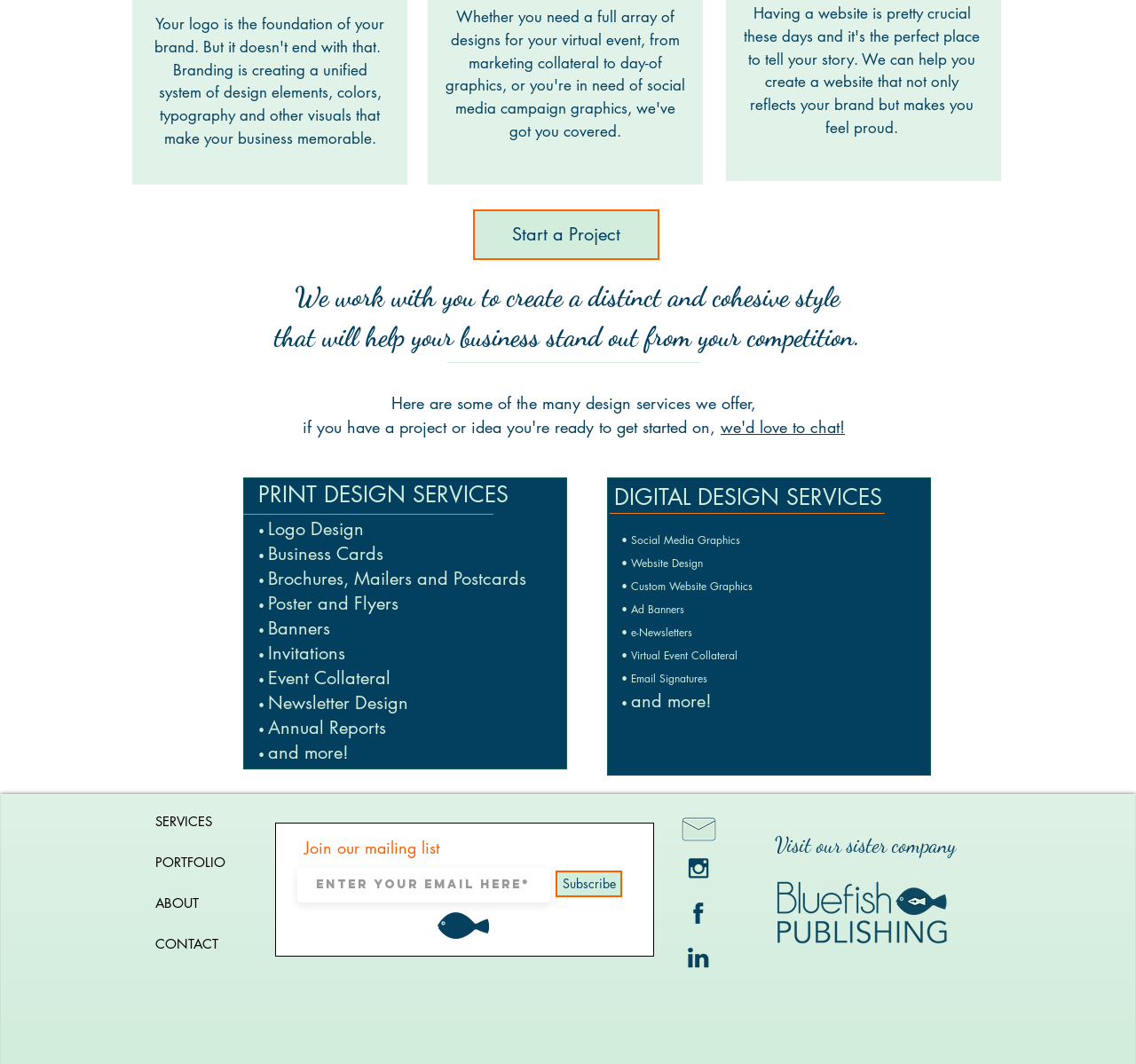Predict the bounding box coordinates of the UI element that matches this description: "Subscribe". The coordinates should be in the format [left, top, right, bottom] with each value between 0 and 1.

[0.489, 0.818, 0.548, 0.843]